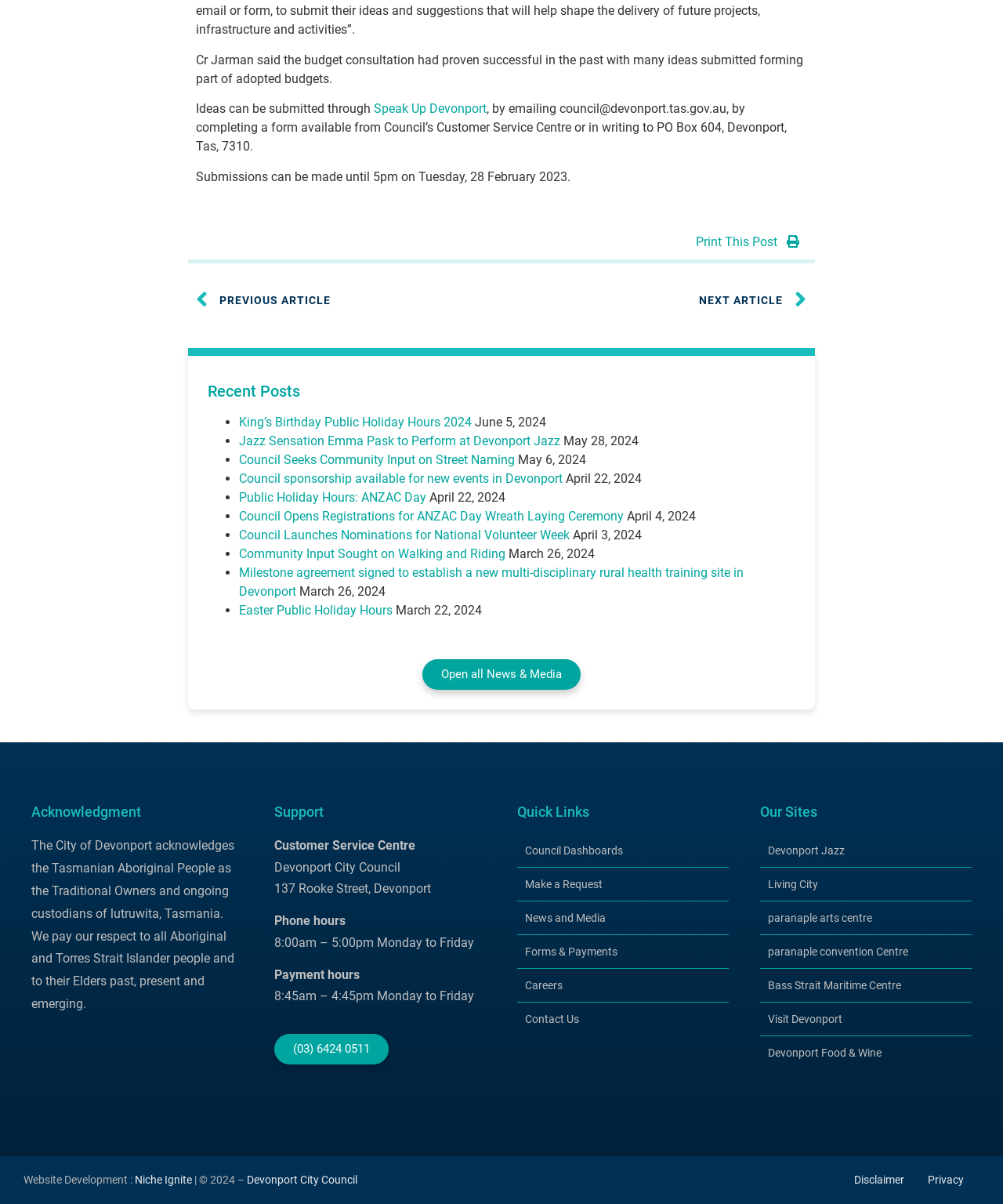Determine the bounding box coordinates for the area that should be clicked to carry out the following instruction: "Read King’s Birthday Public Holiday Hours 2024".

[0.238, 0.344, 0.47, 0.357]